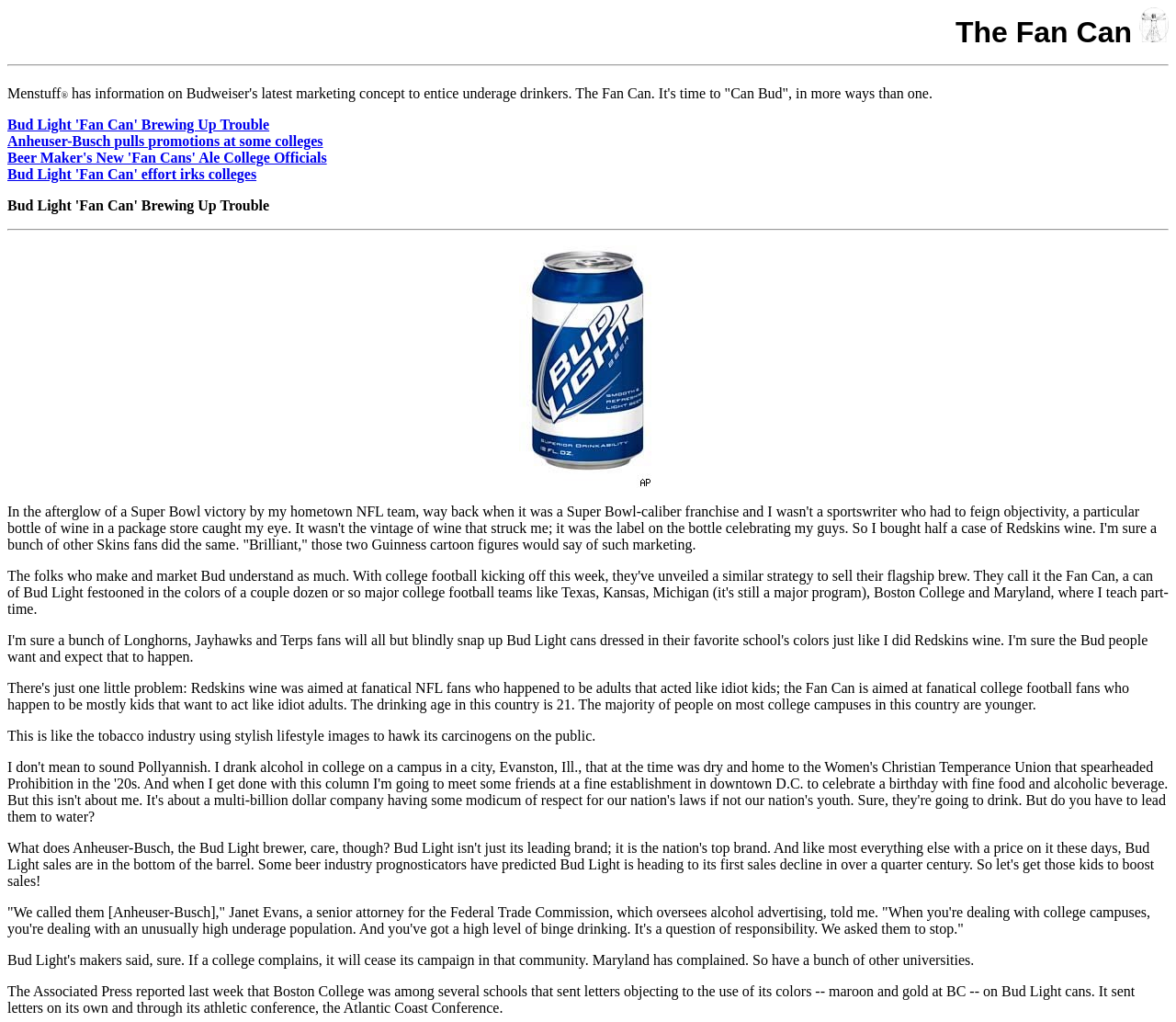Determine the bounding box for the UI element as described: "parent_node: The Fan Can". The coordinates should be represented as four float numbers between 0 and 1, formatted as [left, top, right, bottom].

[0.969, 0.015, 0.994, 0.048]